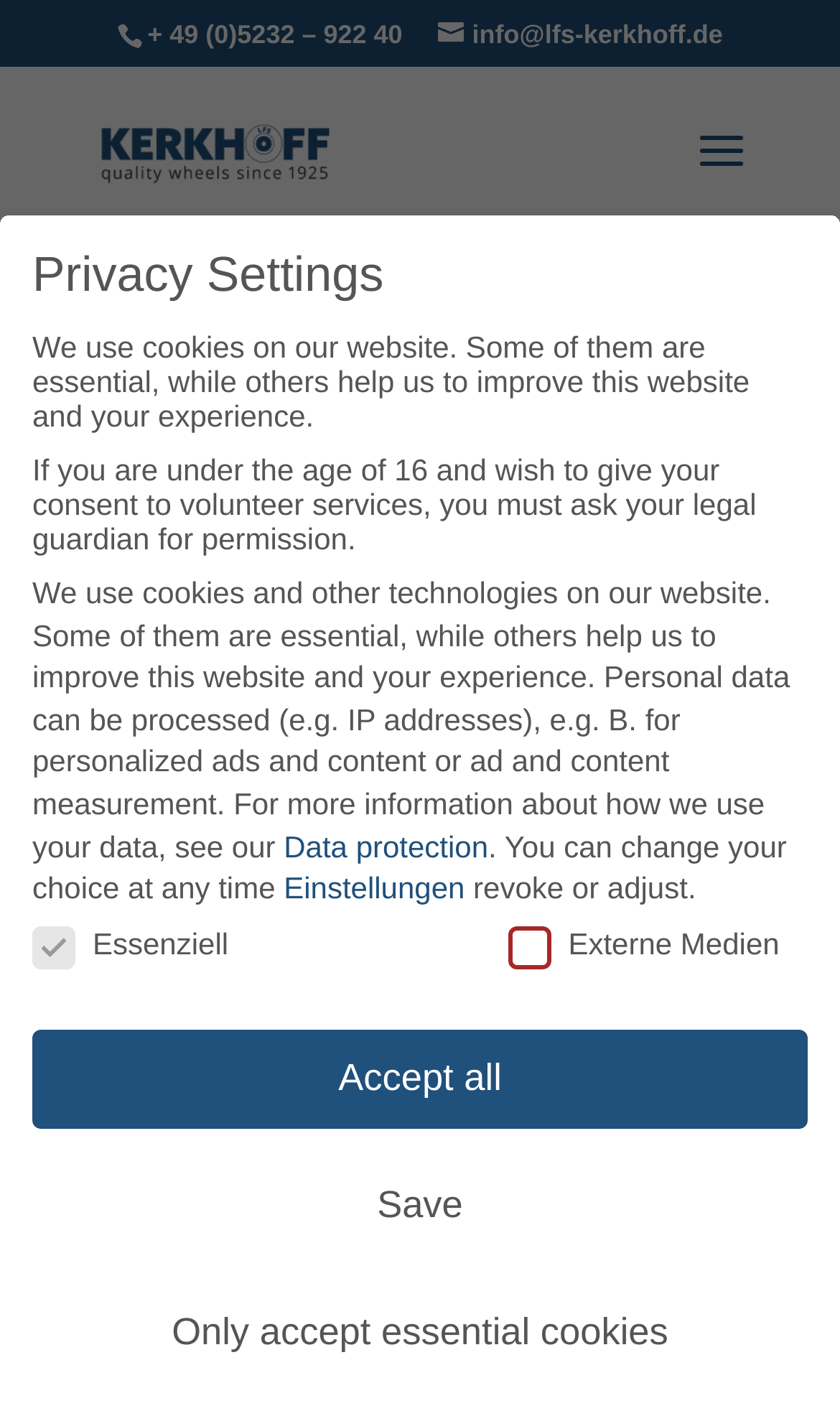Give a concise answer of one word or phrase to the question: 
What areas do the transporting devices and vehicles operate in?

In-house logistics, medical technology, warehouse management